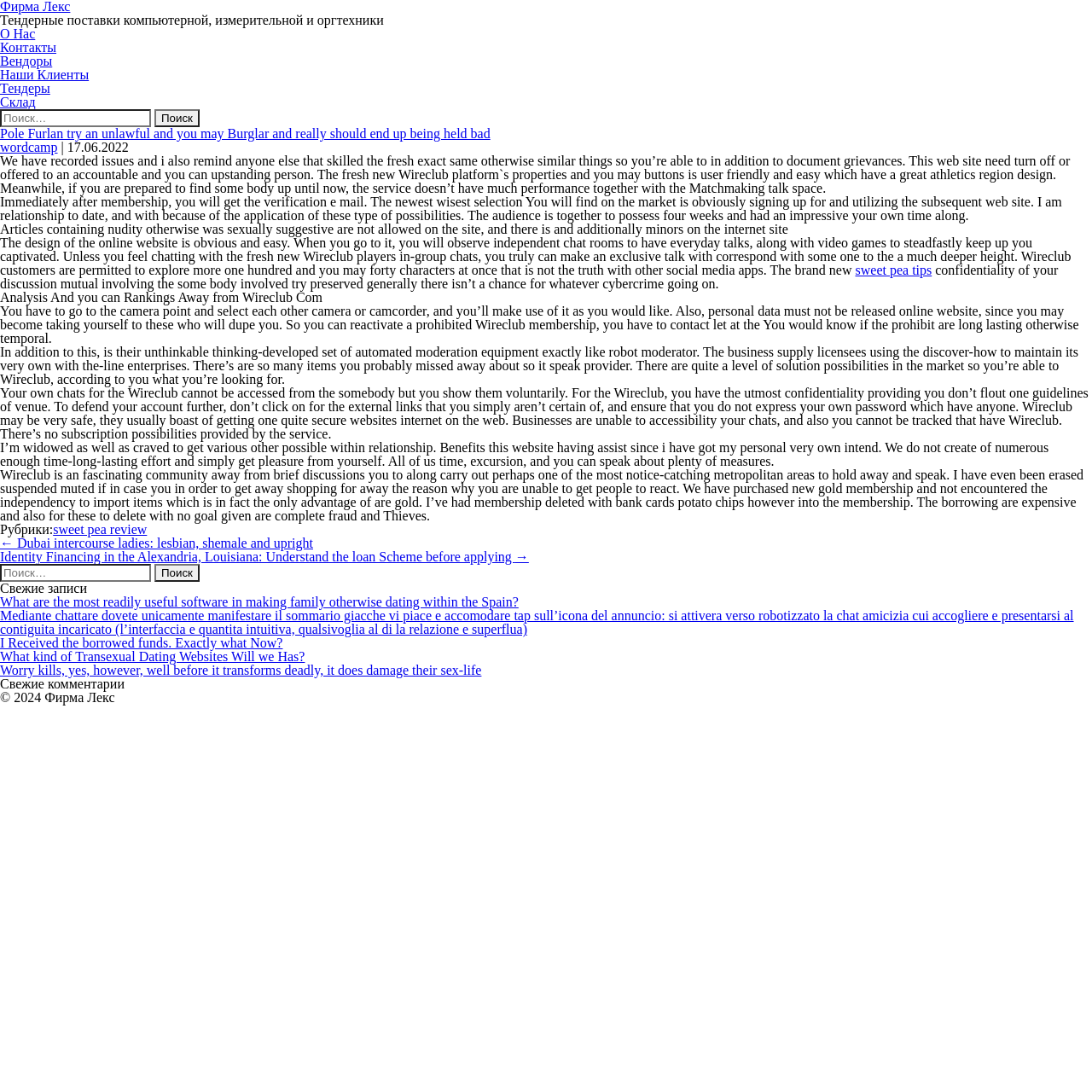Generate the text content of the main heading of the webpage.

Pole Furlan try an unlawful and you may Burglar and really should end up being held bad